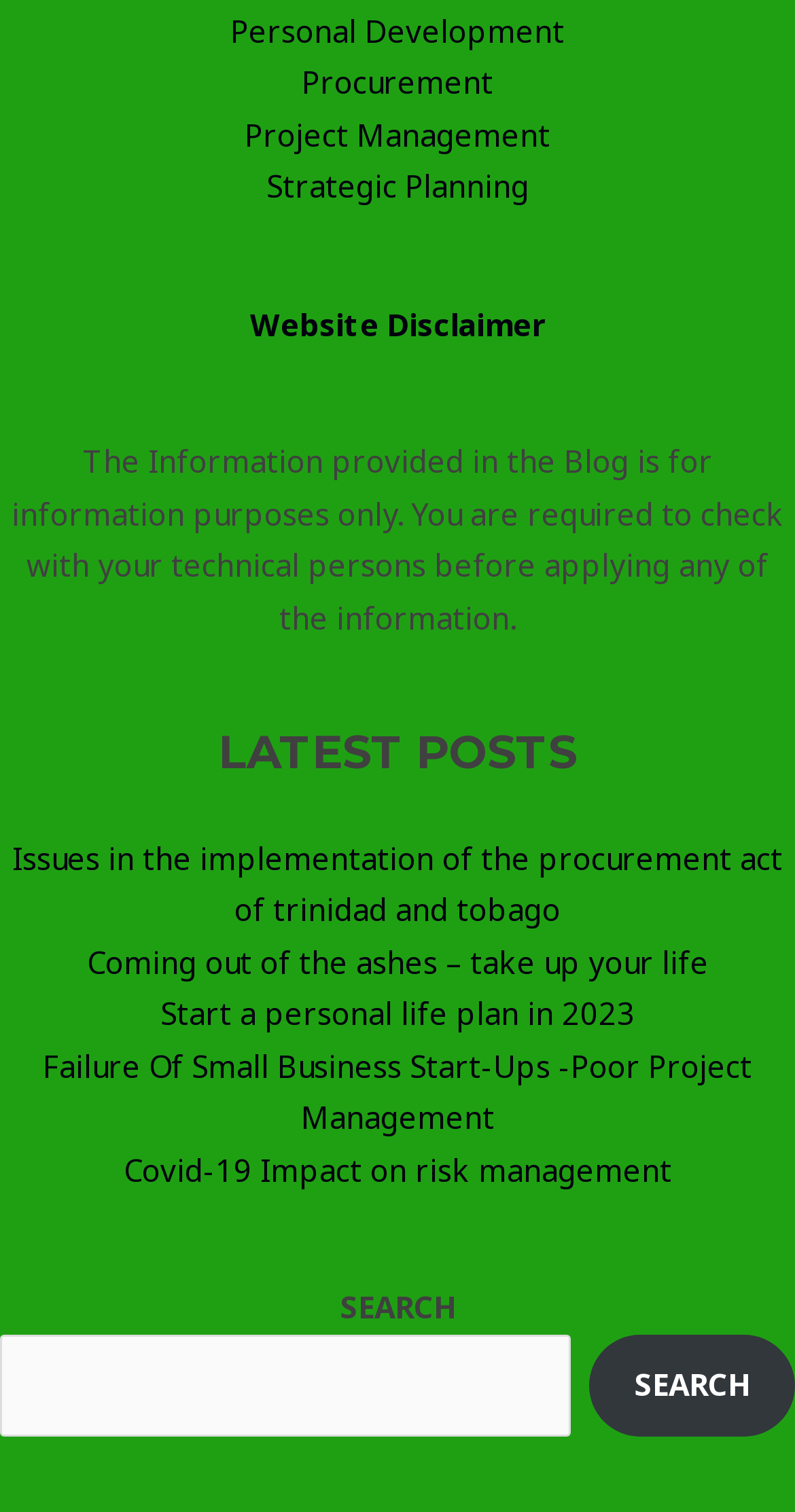Find and specify the bounding box coordinates that correspond to the clickable region for the instruction: "Click on Personal Development".

[0.29, 0.007, 0.71, 0.033]